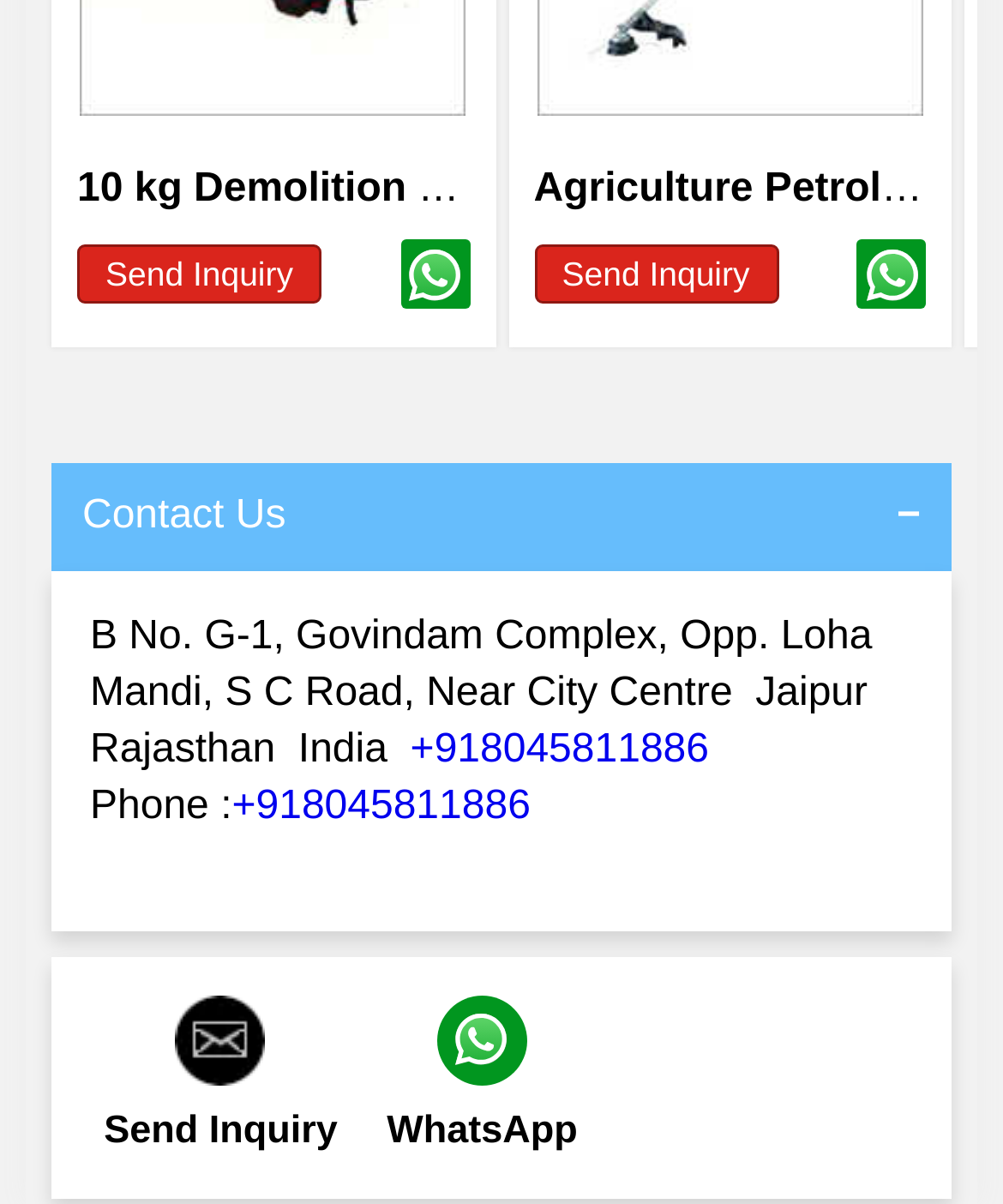Find the bounding box coordinates for the HTML element specified by: "+918045811886".

[0.231, 0.652, 0.529, 0.688]